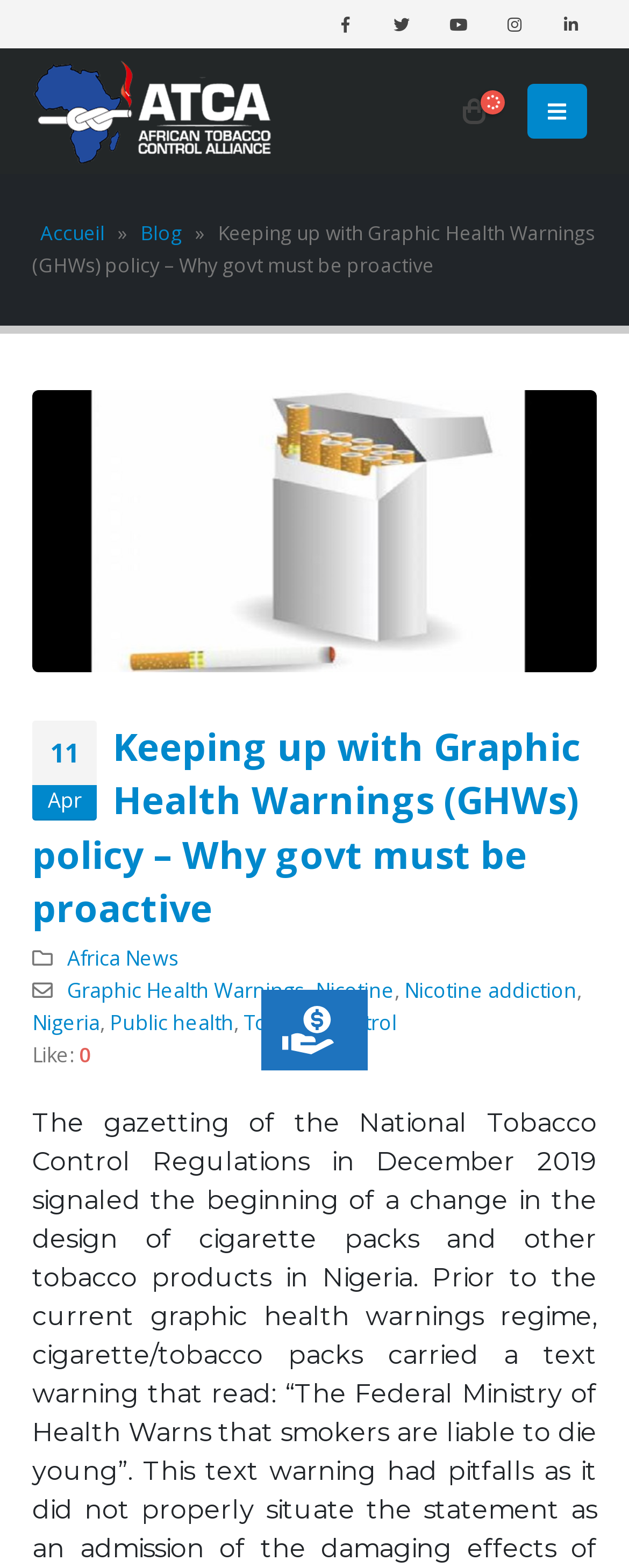Locate the bounding box coordinates of the clickable element to fulfill the following instruction: "Click the Like button". Provide the coordinates as four float numbers between 0 and 1 in the format [left, top, right, bottom].

[0.415, 0.631, 0.585, 0.683]